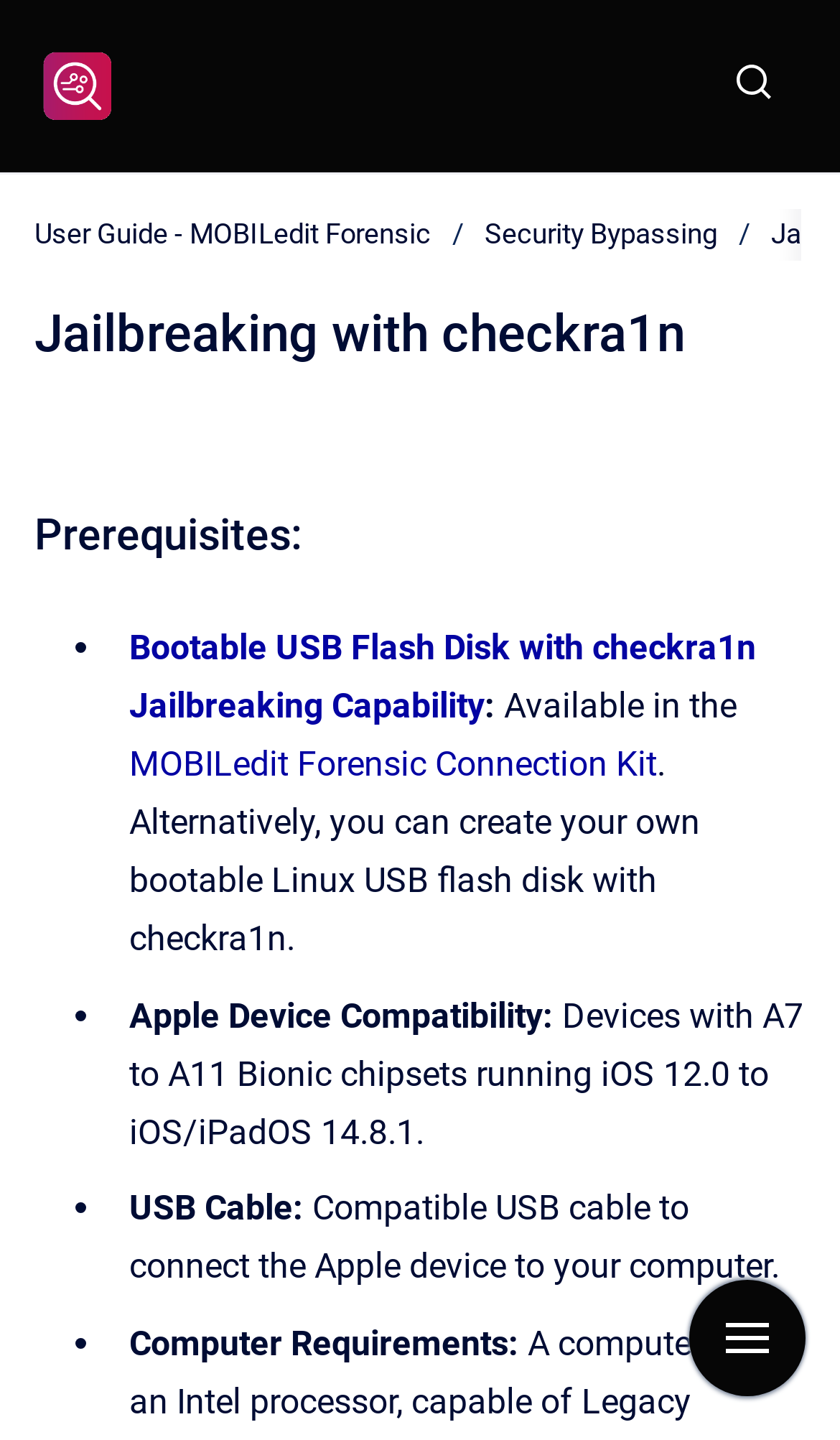What is the alternative to MOBILedit Forensic Connection Kit?
Please look at the screenshot and answer in one word or a short phrase.

Create own bootable Linux USB flash disk